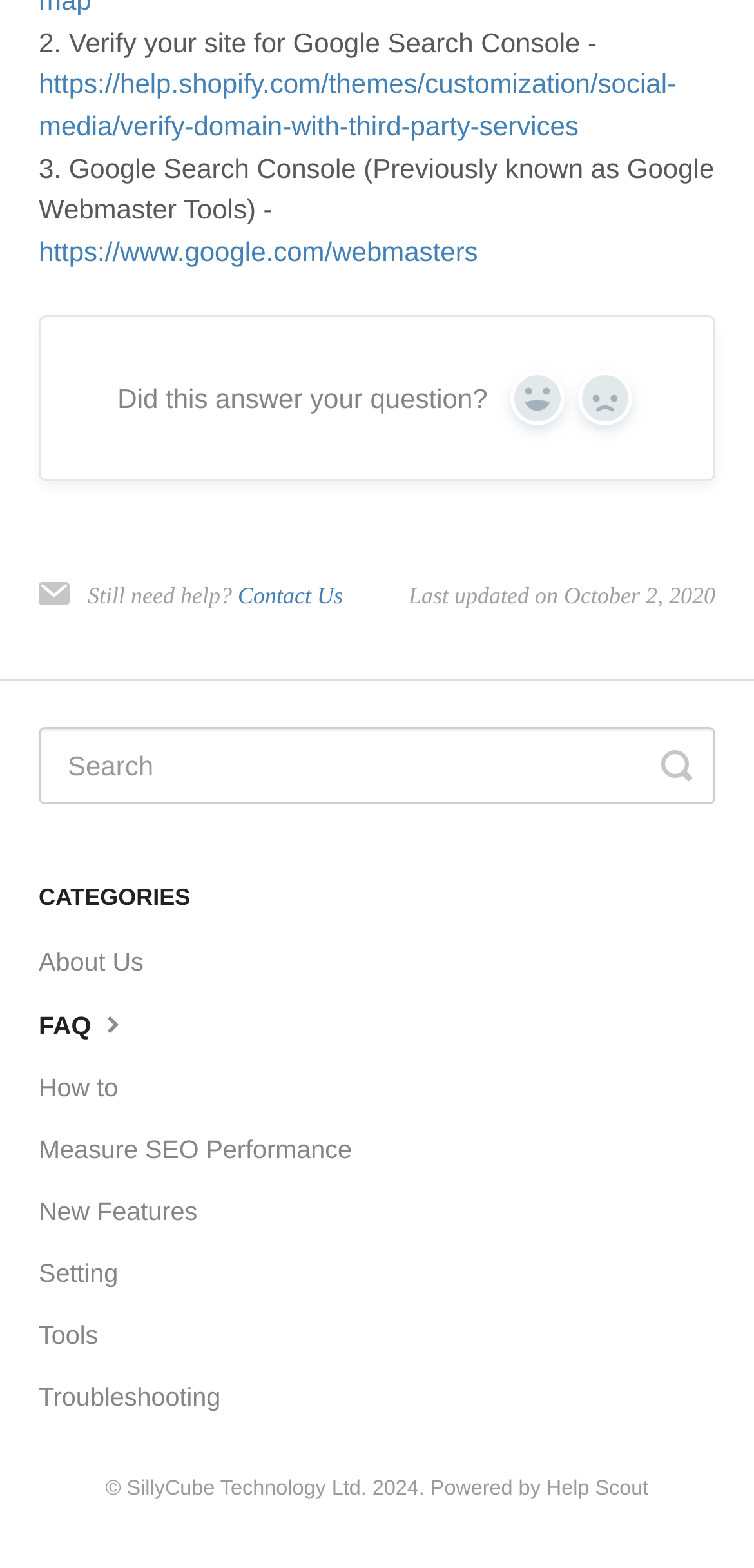Specify the bounding box coordinates of the element's area that should be clicked to execute the given instruction: "Verify your site for Google Search Console". The coordinates should be four float numbers between 0 and 1, i.e., [left, top, right, bottom].

[0.051, 0.044, 0.897, 0.09]